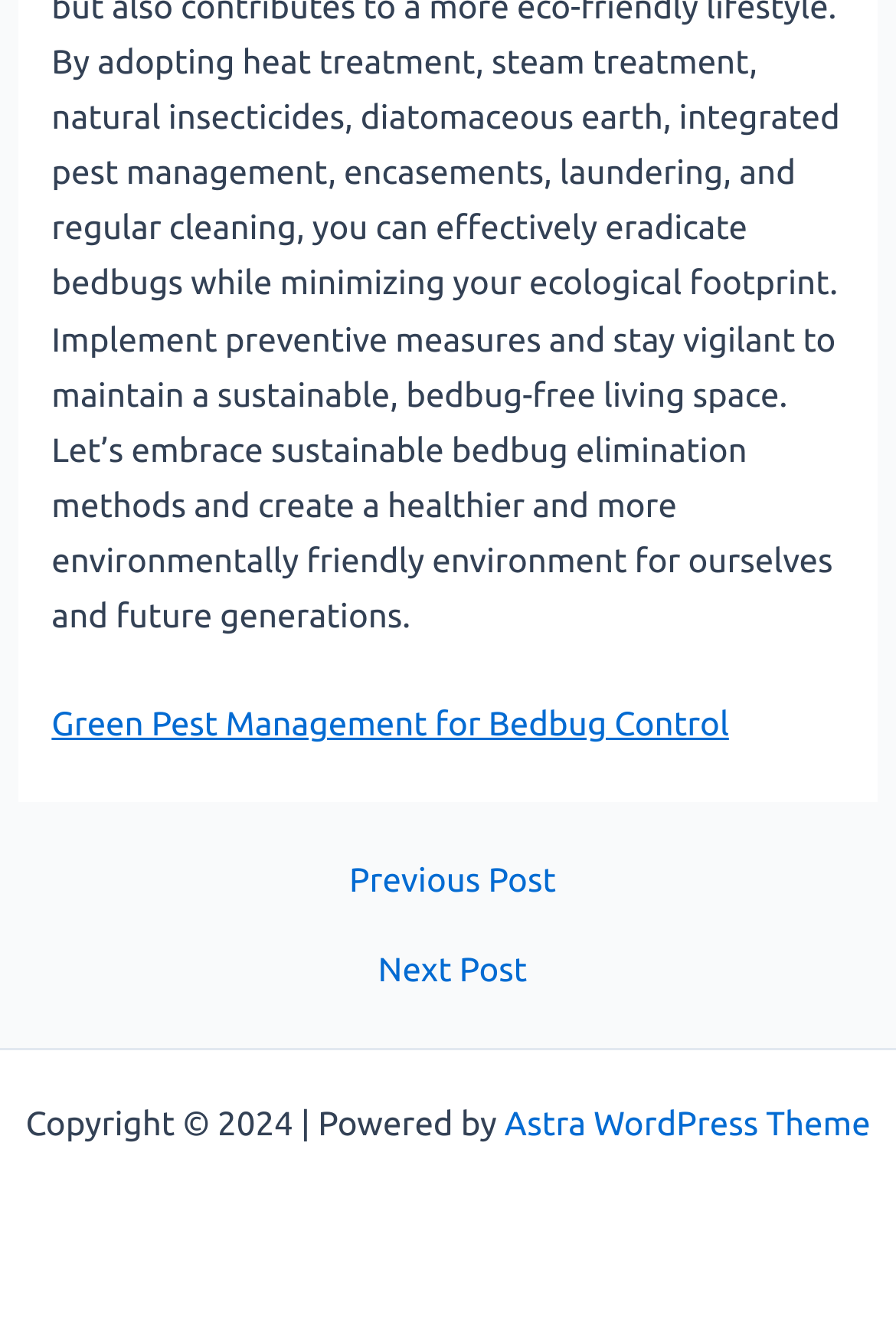What is the theme of the website?
Can you provide an in-depth and detailed response to the question?

I found the answer by looking at the footer section of the webpage, where it says 'Powered by Astra WordPress Theme'.